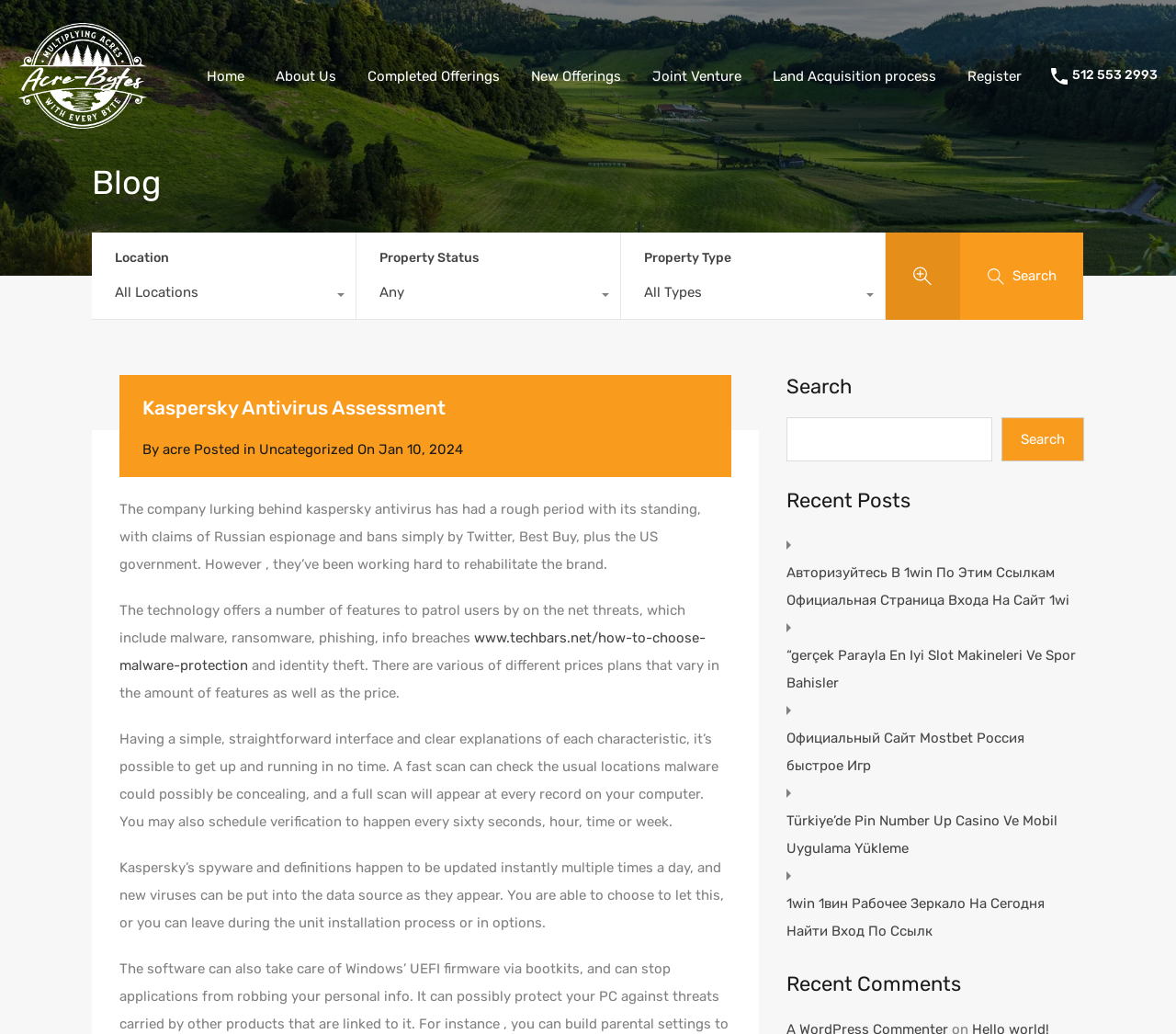Determine the heading of the webpage and extract its text content.

Kaspersky Antivirus Assessment